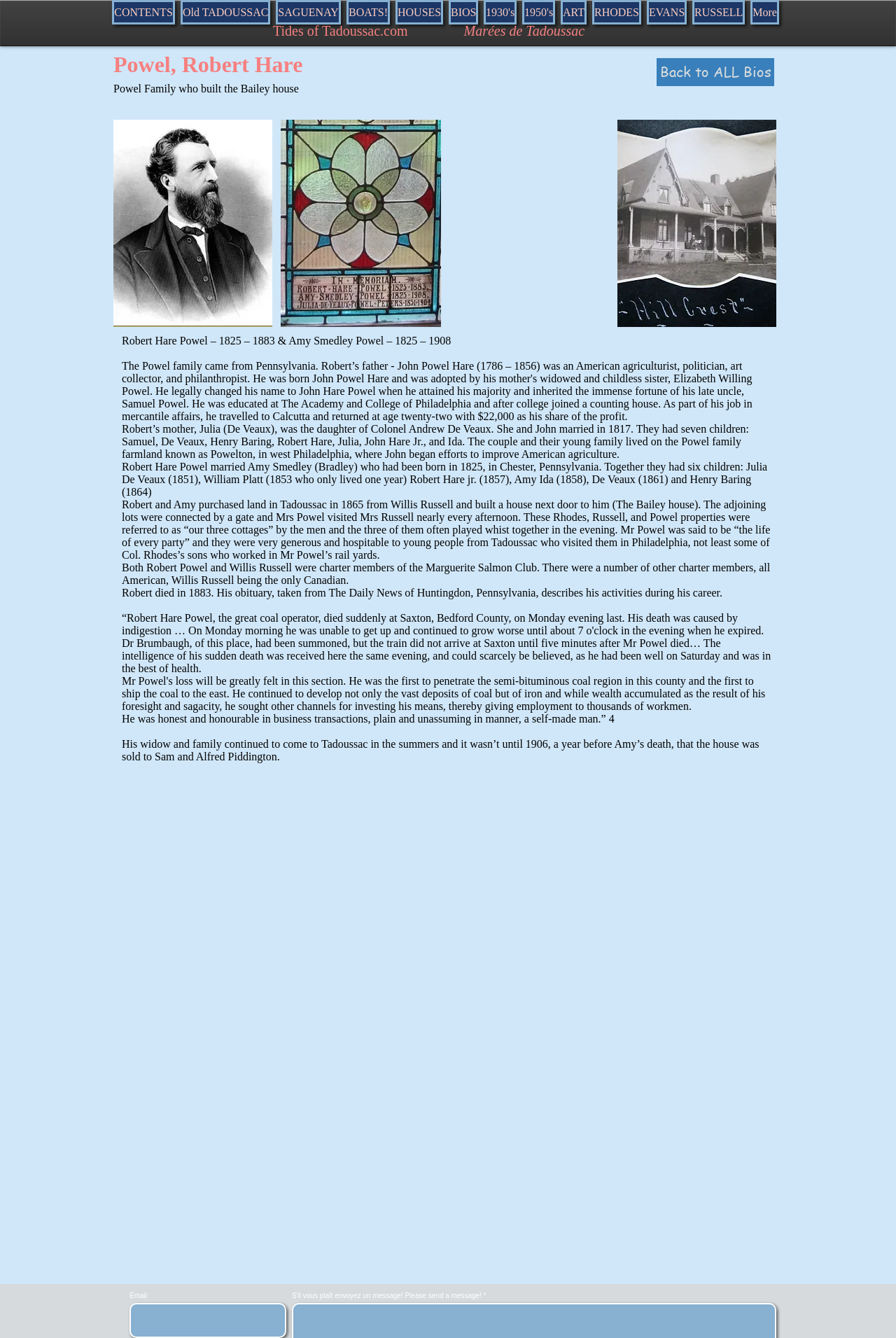Please give a succinct answer using a single word or phrase:
What was the name of the club that Robert Powel was a charter member of?

Marguerite Salmon Club